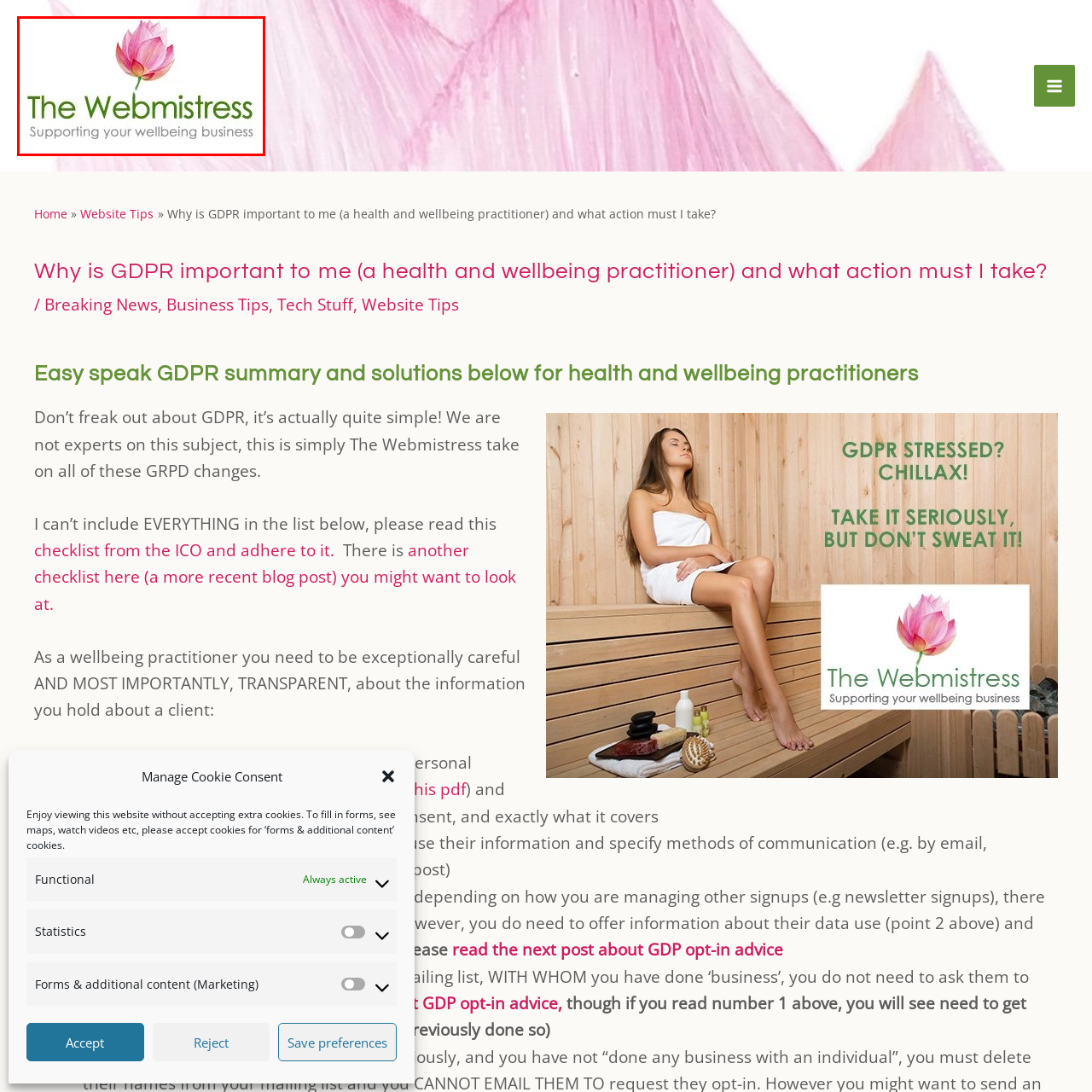What is the overall aesthetic of the logo?
Focus on the section of the image encased in the red bounding box and provide a detailed answer based on the visual details you find.

The logo blends professionalism with a soothing, nature-inspired theme, reflecting the core values of the business, which is dedicated to supporting wellbeing practitioners.